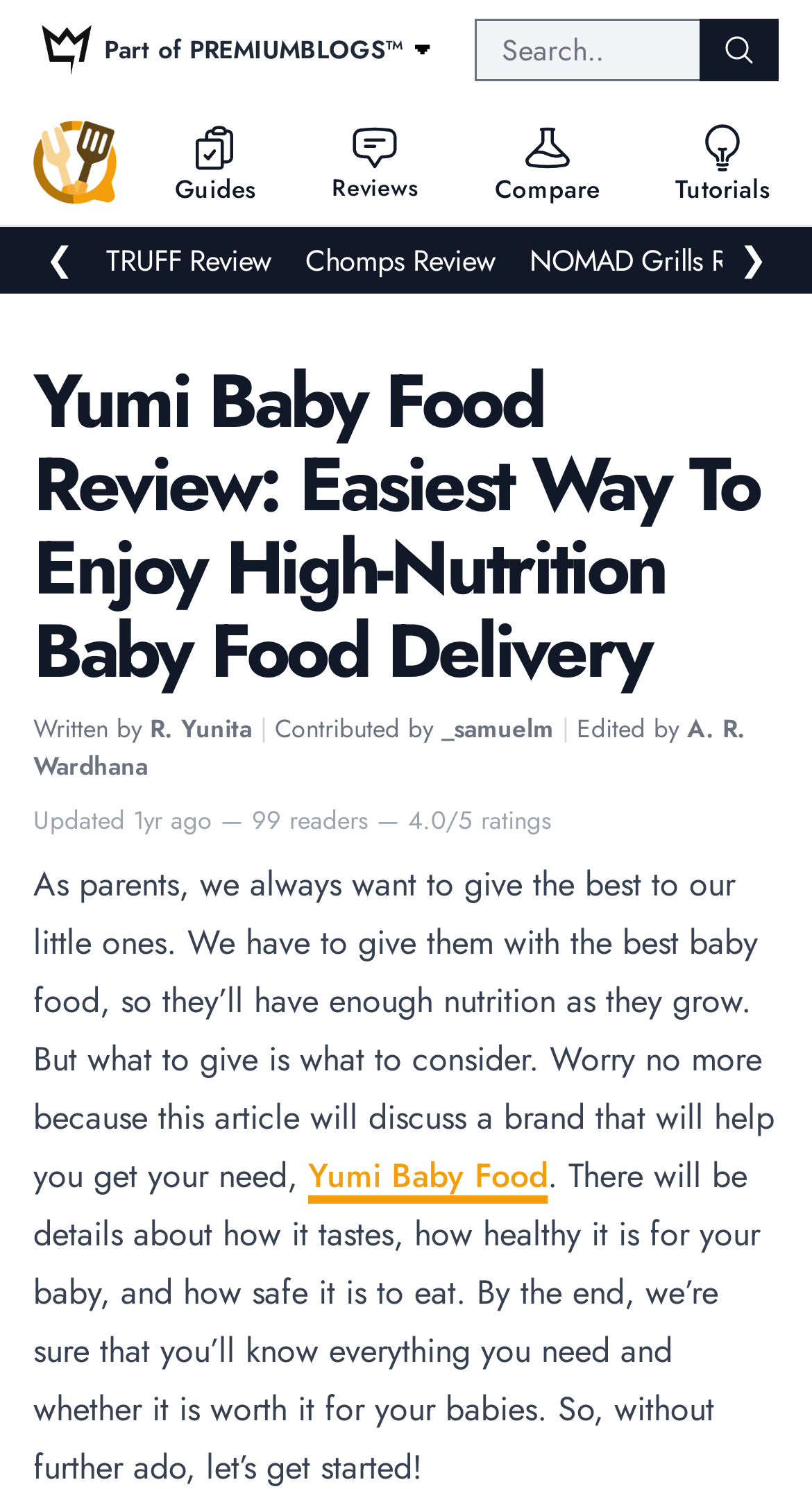Locate the bounding box coordinates of the area that needs to be clicked to fulfill the following instruction: "Read the Yumi Baby Food review". The coordinates should be in the format of four float numbers between 0 and 1, namely [left, top, right, bottom].

[0.041, 0.242, 0.959, 0.466]